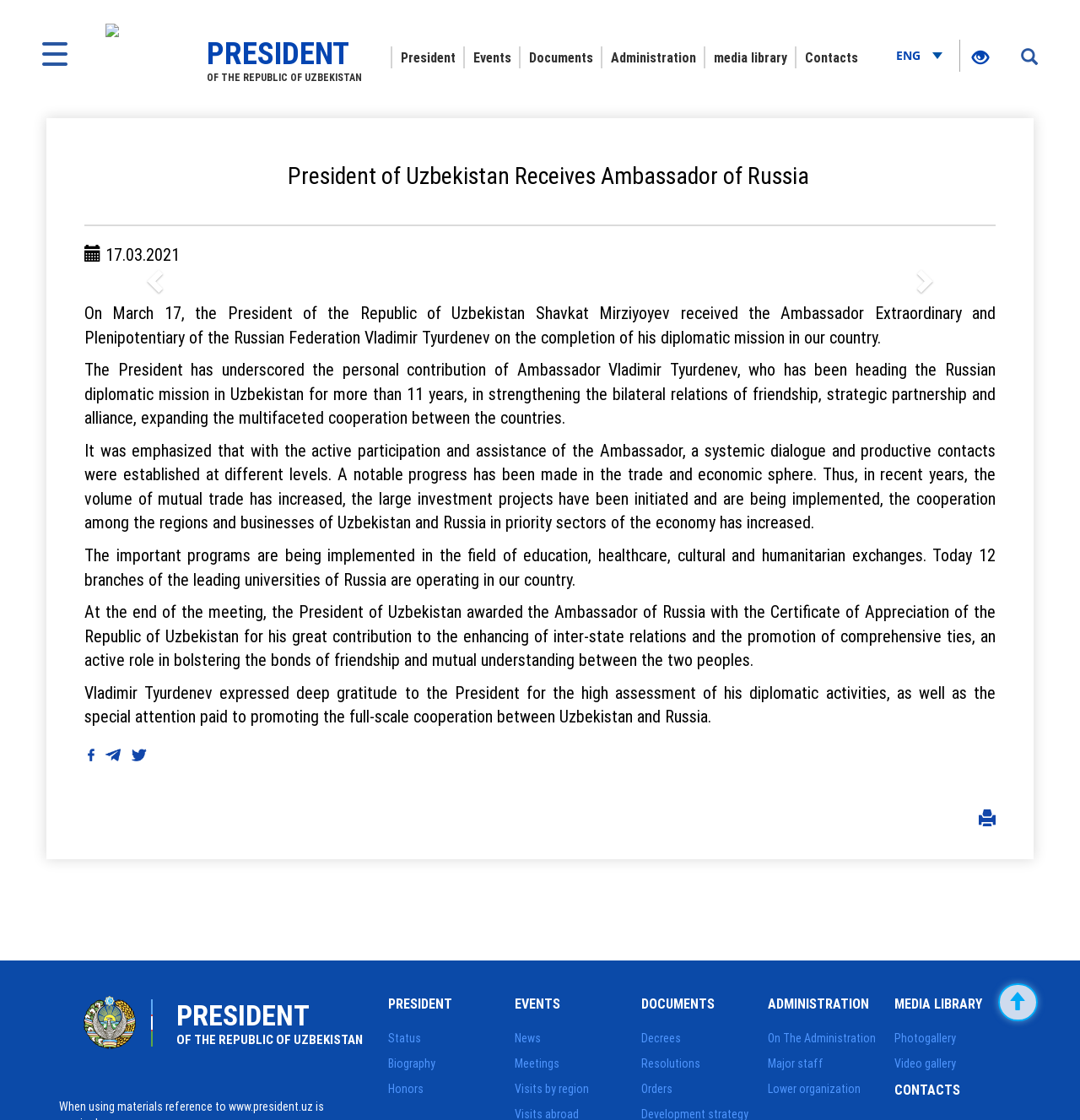Identify the bounding box coordinates for the element you need to click to achieve the following task: "Contact the administration". The coordinates must be four float values ranging from 0 to 1, formatted as [left, top, right, bottom].

[0.737, 0.041, 0.802, 0.061]